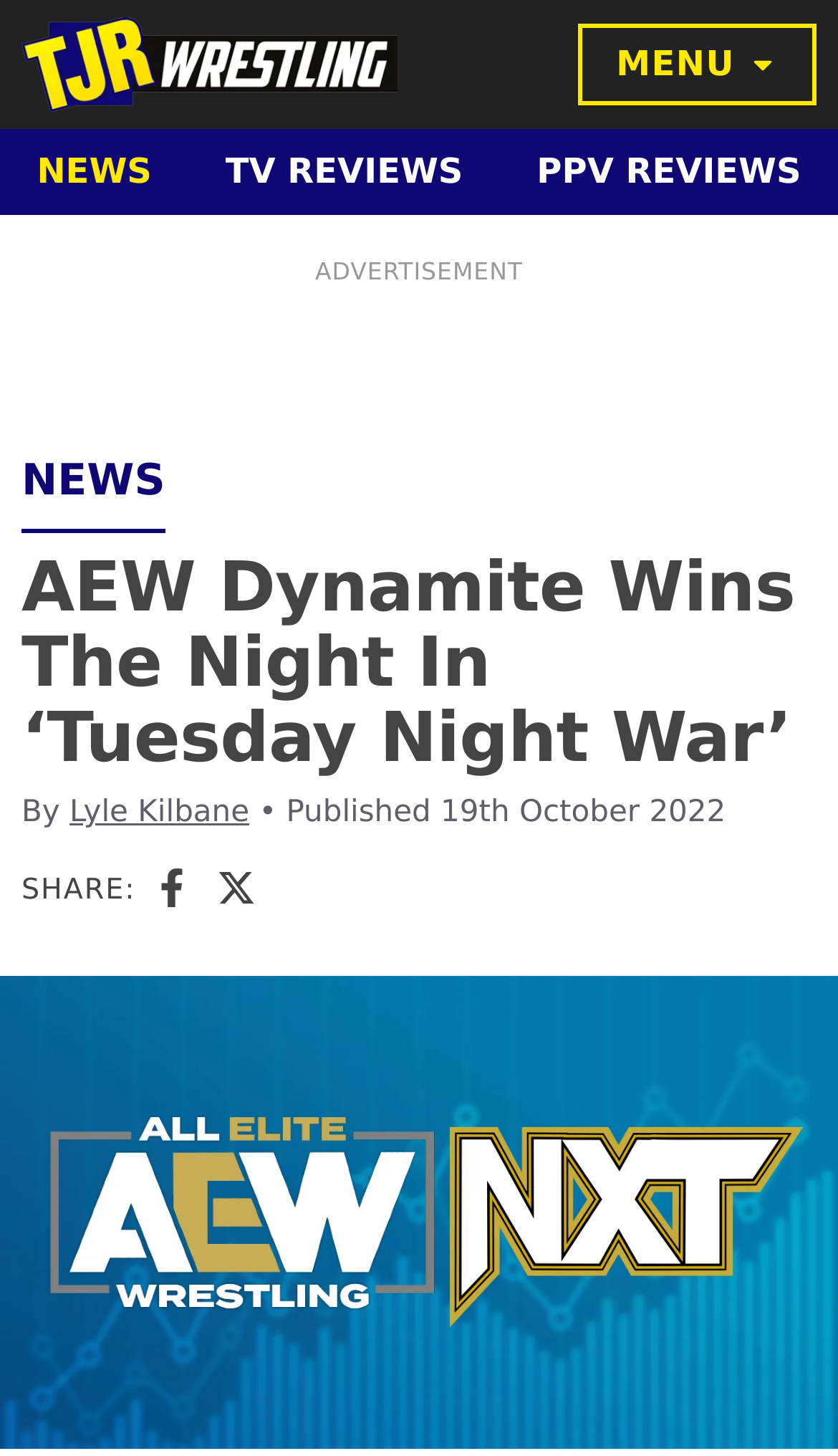Can you provide the bounding box coordinates for the element that should be clicked to implement the instruction: "Click on the 'RIL Verified' link"?

None